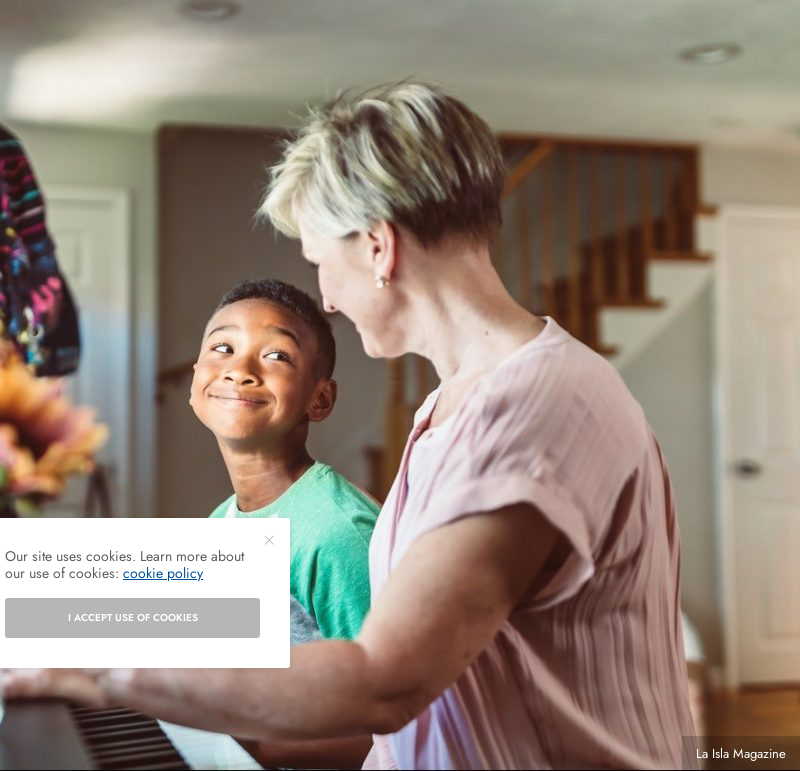What is the woman's hair color?
Please provide a single word or phrase in response based on the screenshot.

blonde